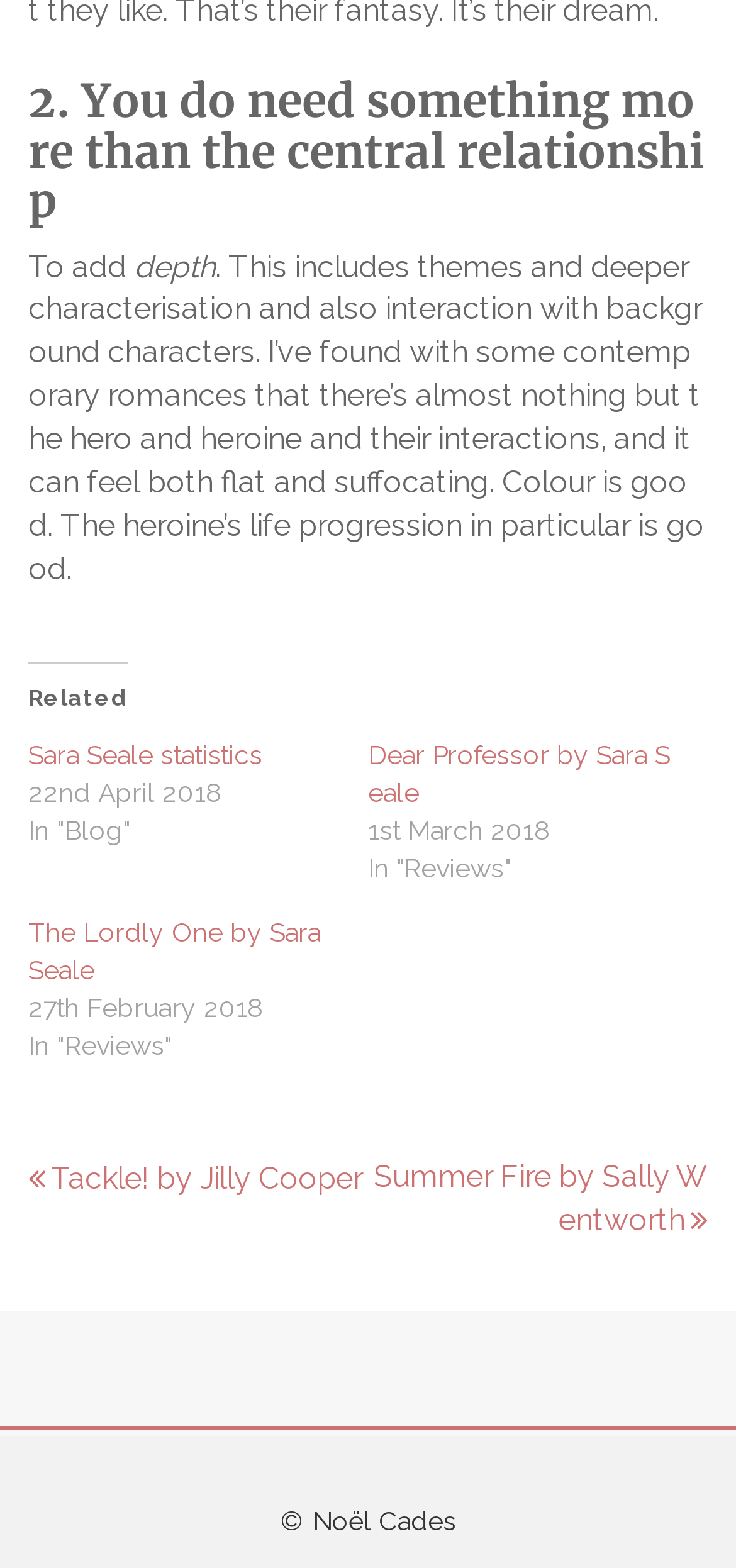Determine the bounding box for the HTML element described here: "Tackle! by Jilly Cooper". The coordinates should be given as [left, top, right, bottom] with each number being a float between 0 and 1.

[0.038, 0.74, 0.492, 0.762]